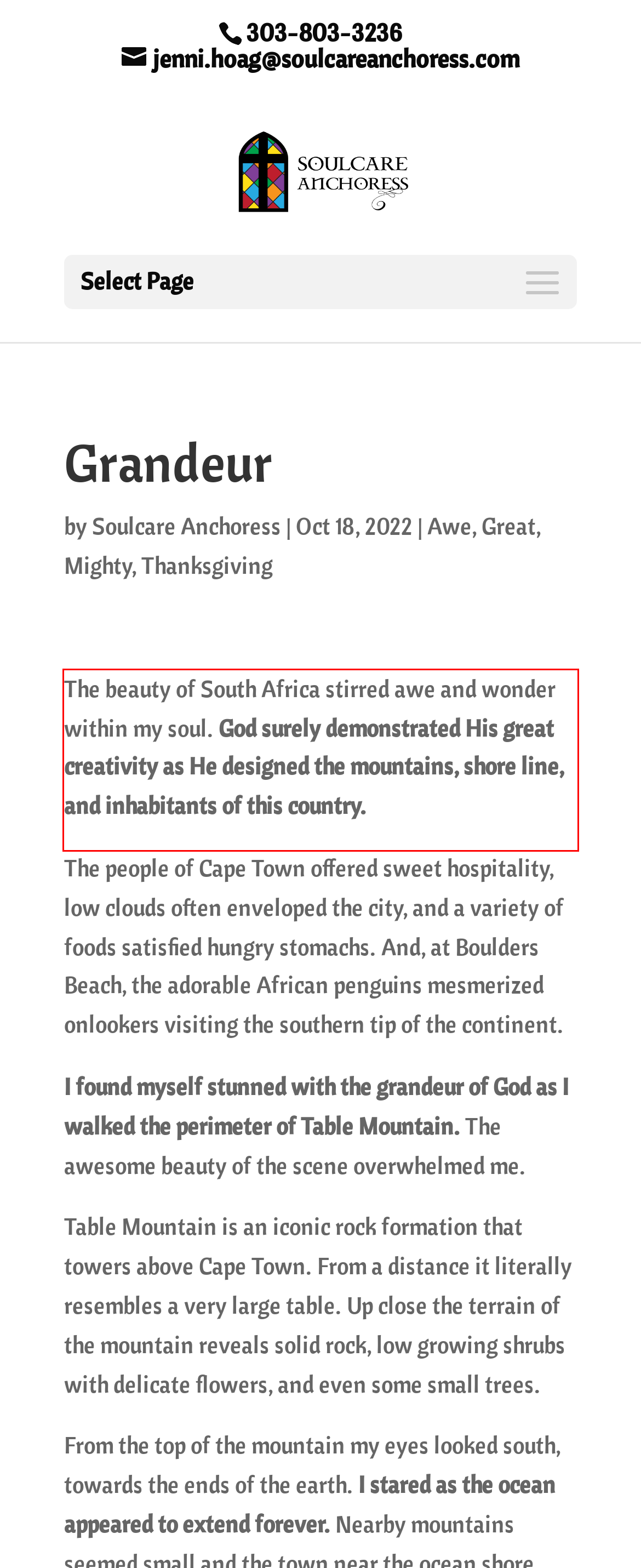Please examine the screenshot of the webpage and read the text present within the red rectangle bounding box.

The beauty of South Africa stirred awe and wonder within my soul. God surely demonstrated His great creativity as He designed the mountains, shore line, and inhabitants of this country.